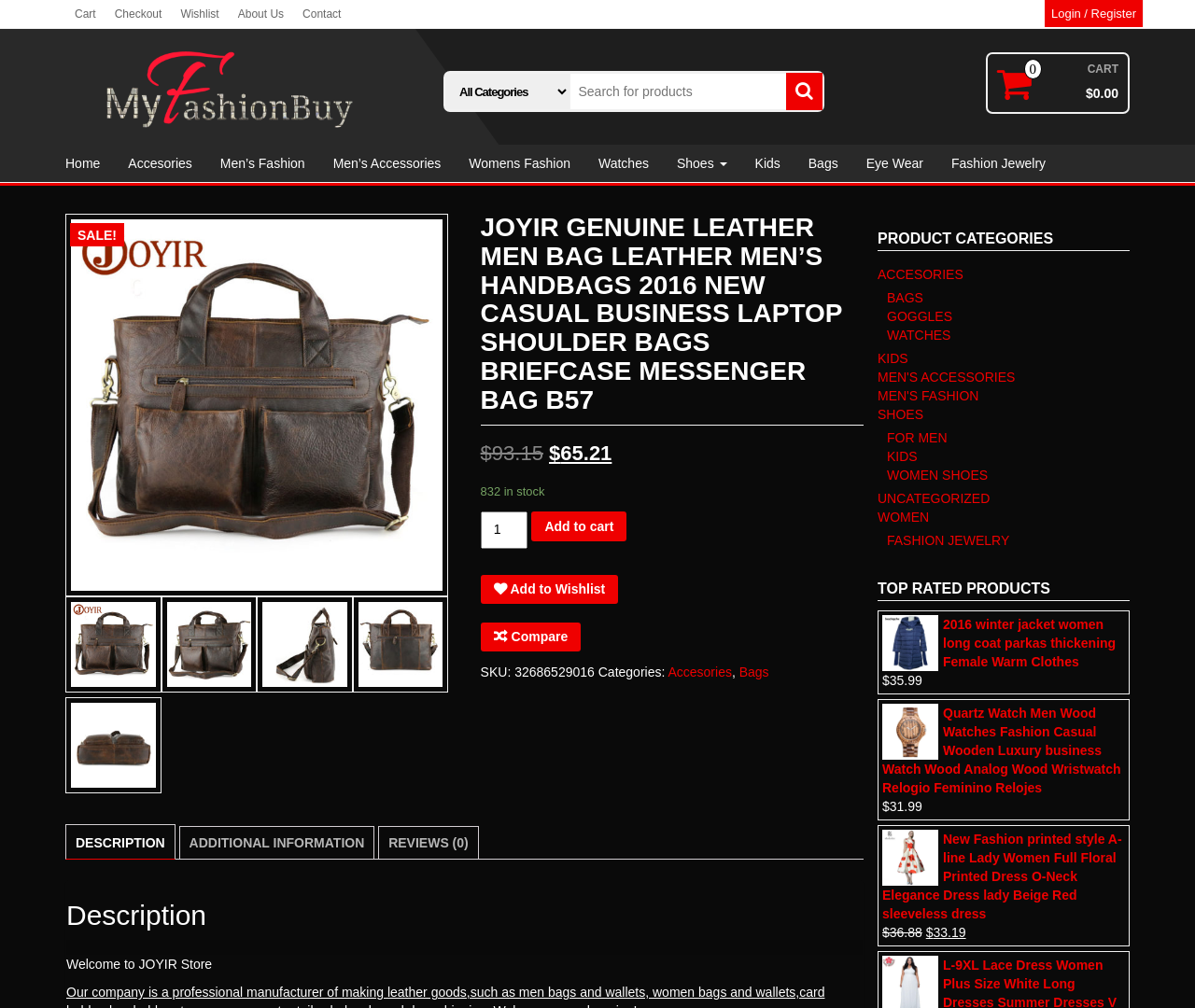What is the SKU of the product?
Please give a detailed and elaborate answer to the question.

The SKU of the product can be found in the product details section, where it is listed as 'SKU: 32686529016'.